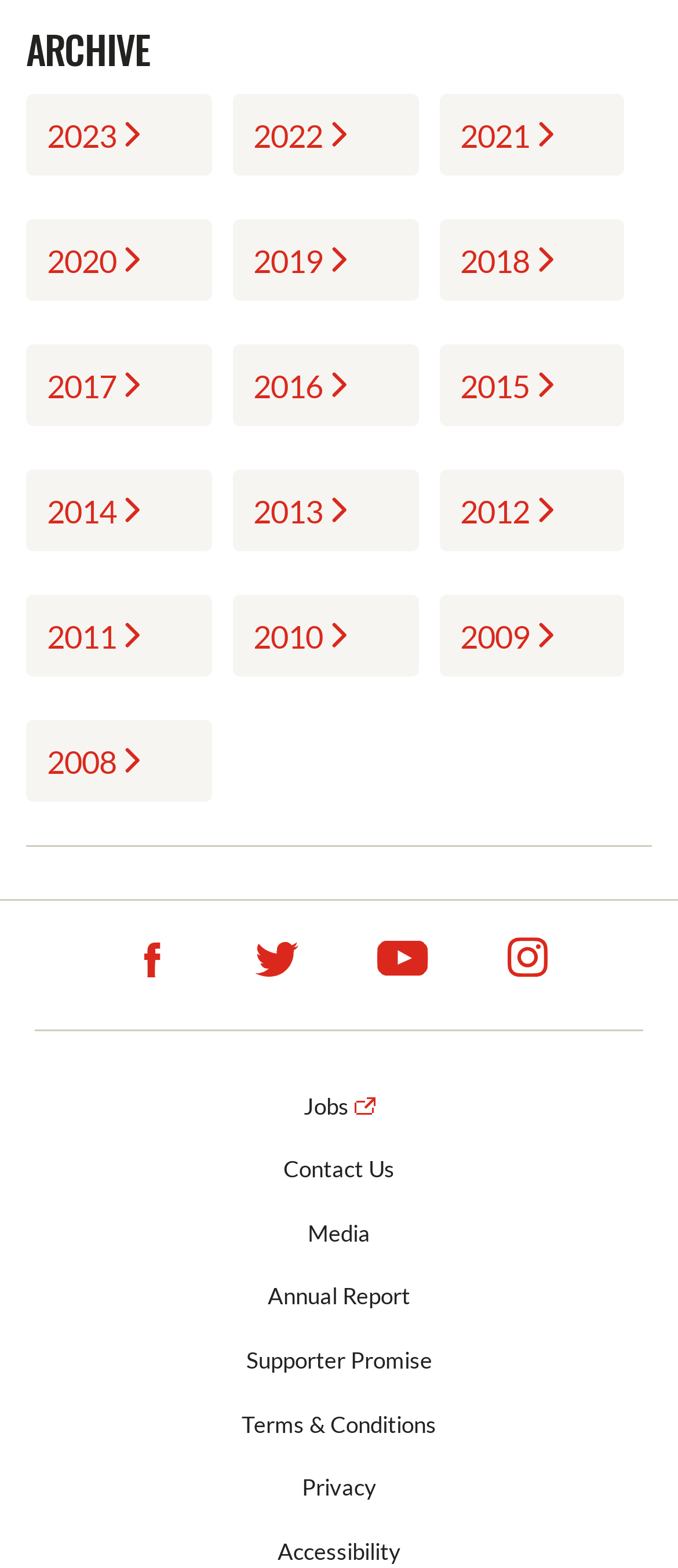Answer this question using a single word or a brief phrase:
How many links are there in the footer section?

6